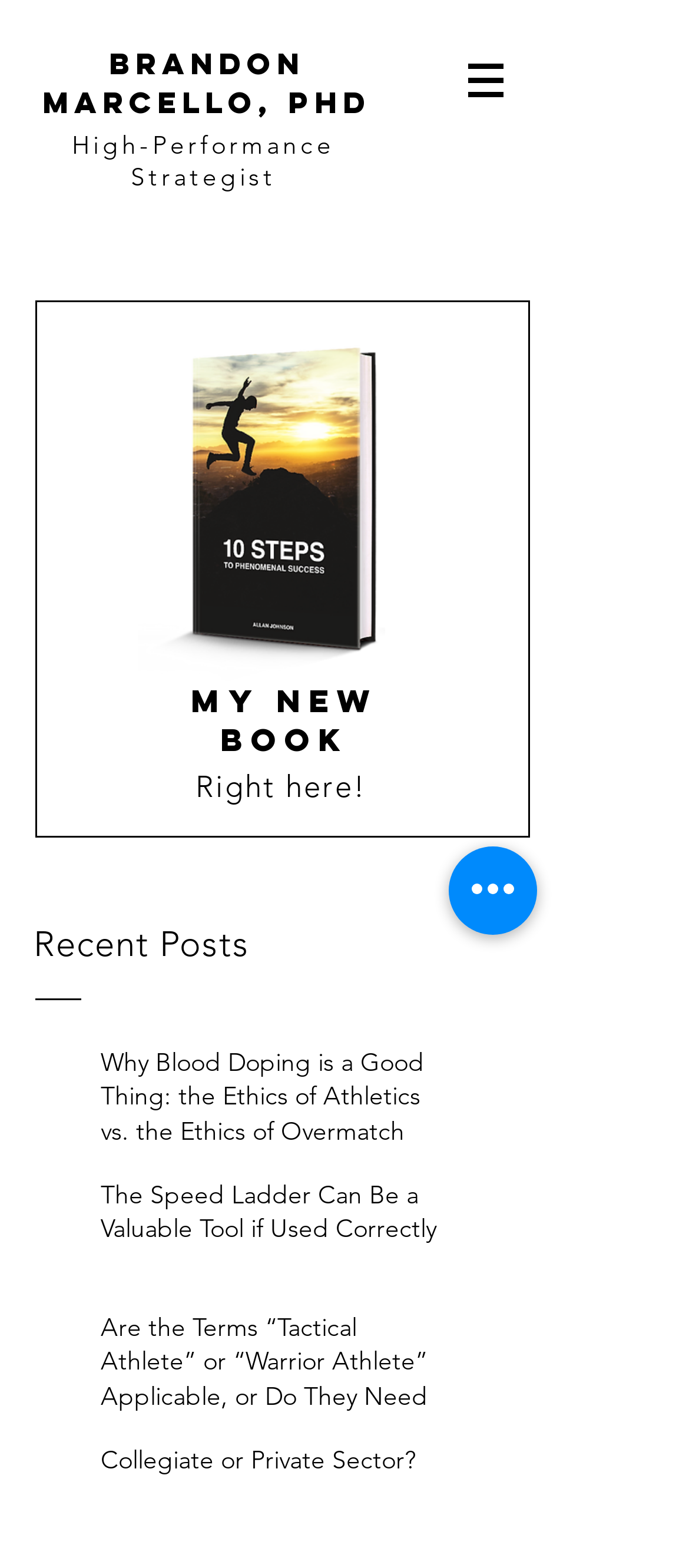Identify the bounding box coordinates of the element to click to follow this instruction: 'view the article about blood doping'. Ensure the coordinates are four float values between 0 and 1, provided as [left, top, right, bottom].

[0.146, 0.667, 0.641, 0.742]